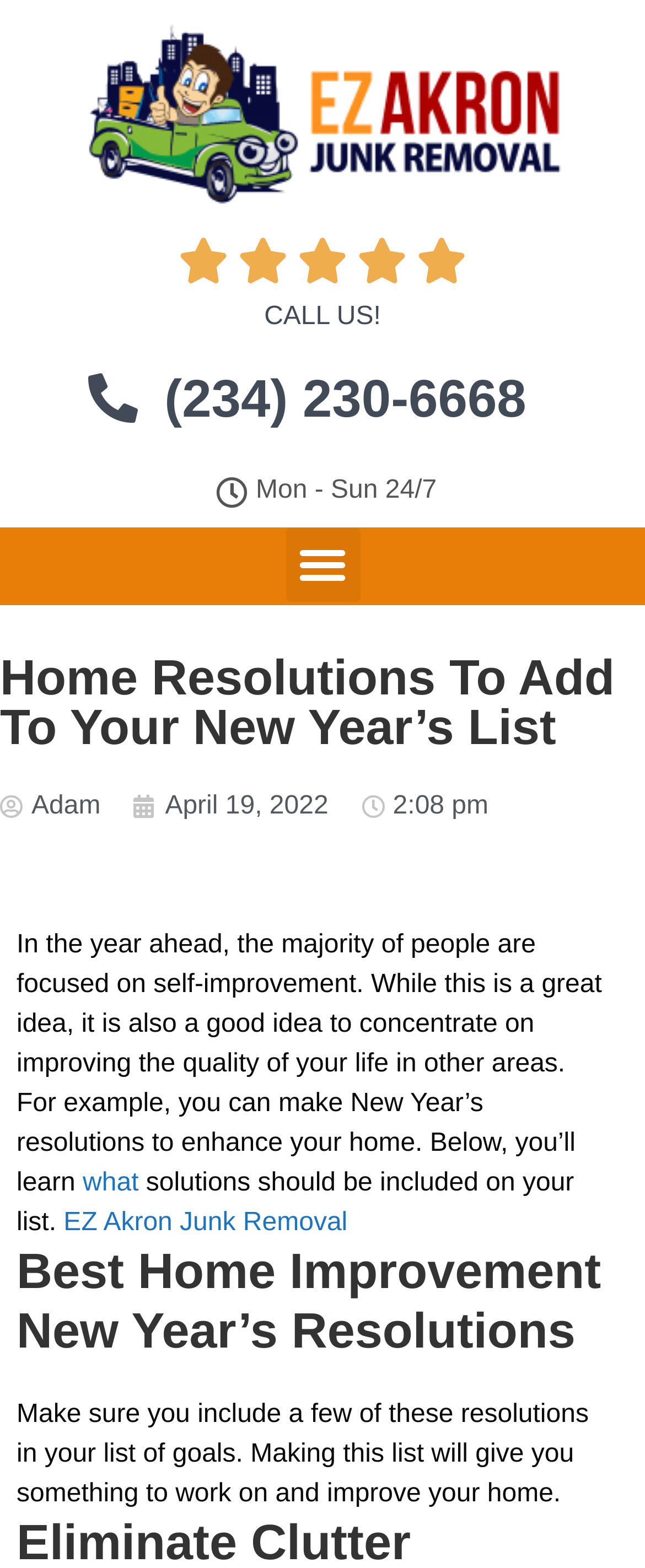Please provide a comprehensive answer to the question below using the information from the image: What is the phone number to call?

The phone number is mentioned in the link element with the text '(234) 230-6668', which is located at [0.118, 0.229, 0.816, 0.279] on the webpage.